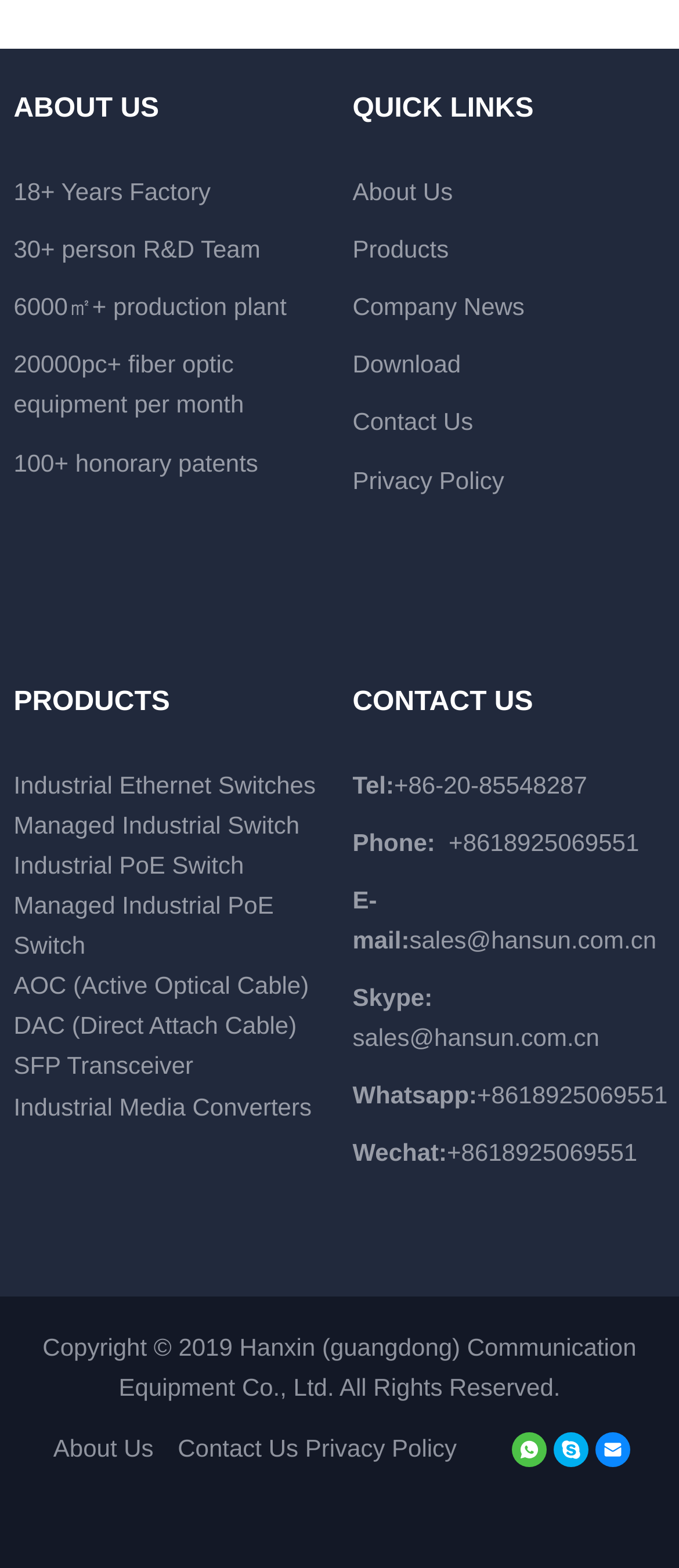Pinpoint the bounding box coordinates of the element to be clicked to execute the instruction: "Click on About Us".

[0.519, 0.113, 0.667, 0.131]